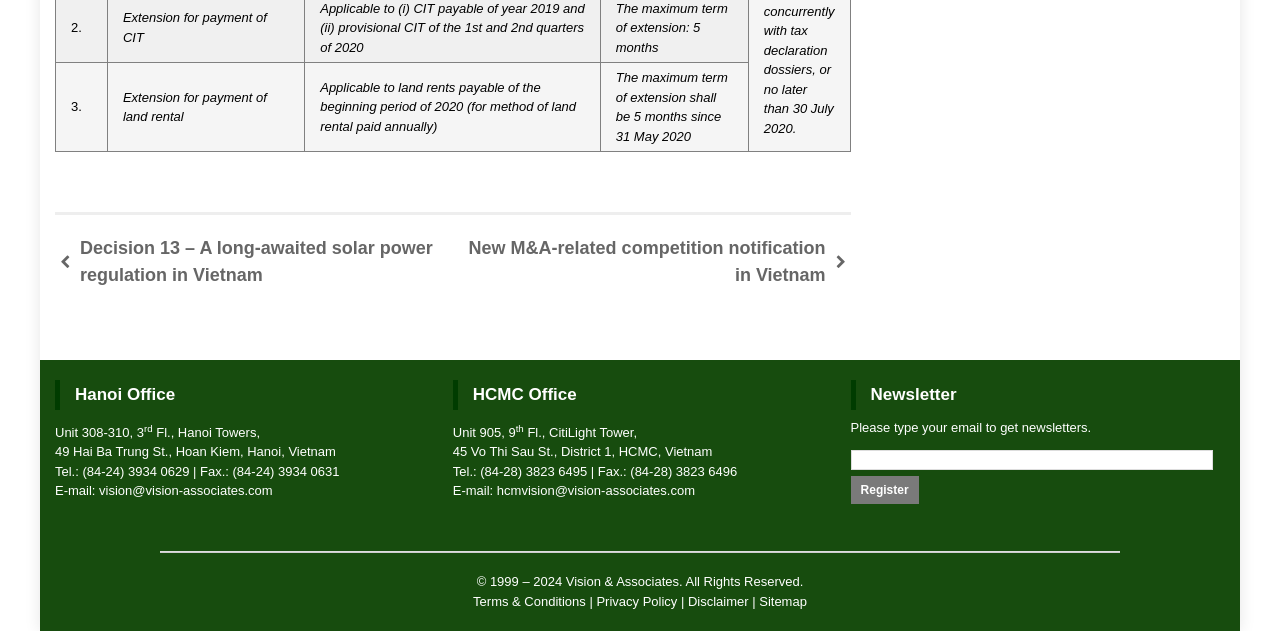What is the purpose of the form at the bottom-right corner?
Offer a detailed and exhaustive answer to the question.

I found a form at the bottom-right corner of the webpage, which is labeled as 'Contact form'. Above the form, there is a text that says 'Please type your email to get newsletters.' This suggests that the purpose of the form is to allow users to input their email addresses to receive newsletters.